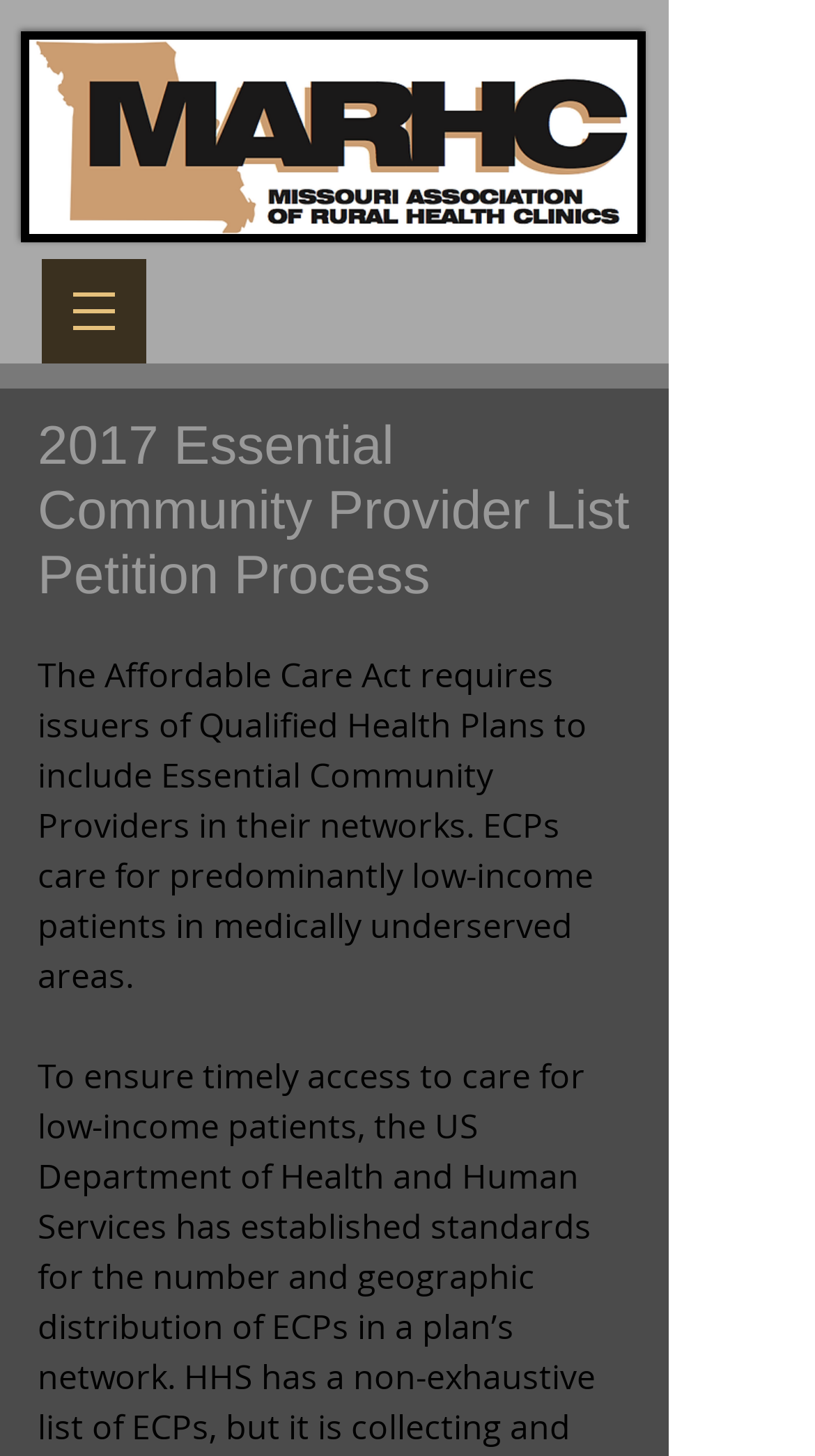Determine the main heading text of the webpage.

2017 Essential Community Provider List Petition Process